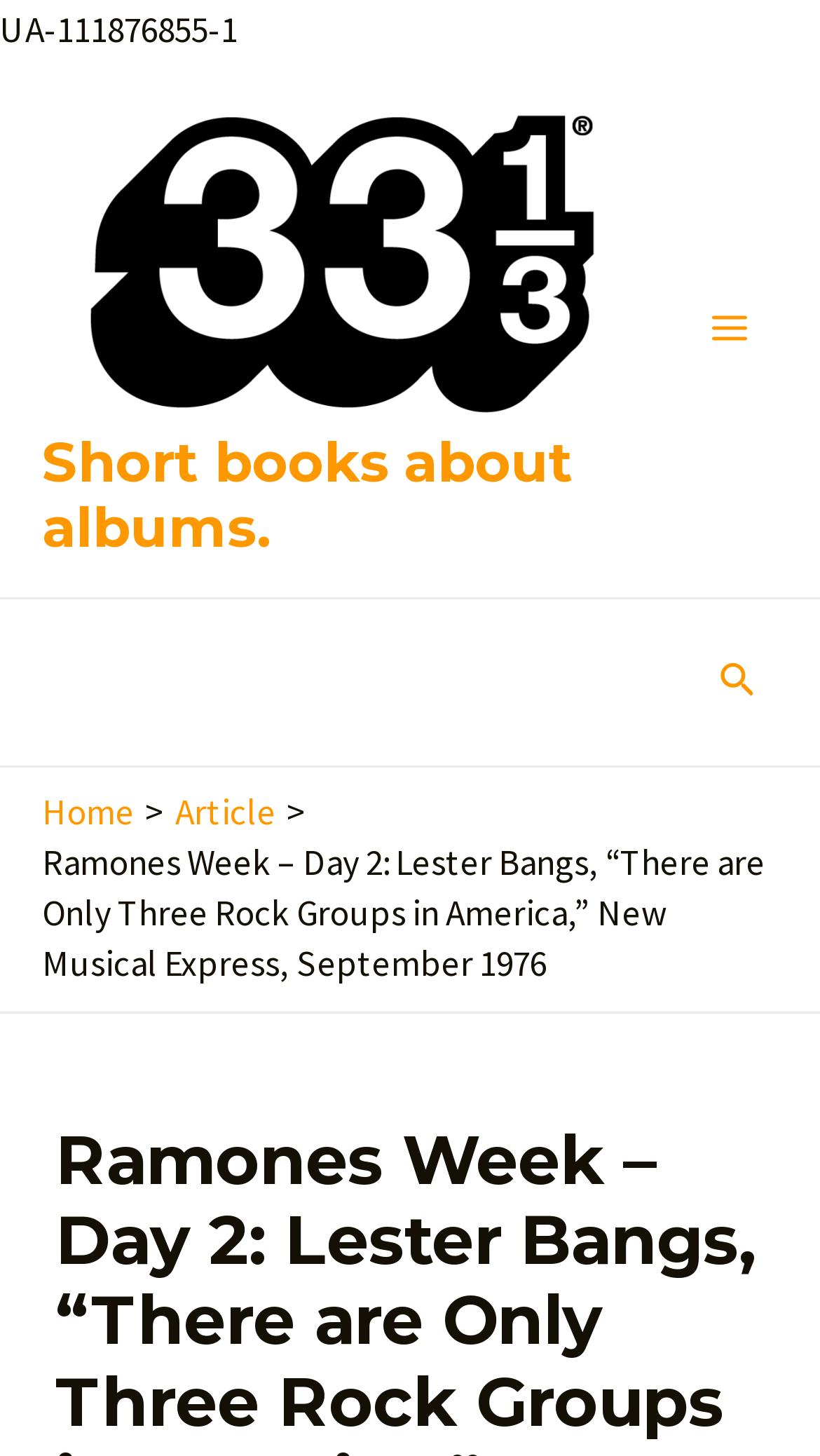Given the element description "Home", identify the bounding box of the corresponding UI element.

[0.051, 0.542, 0.164, 0.574]